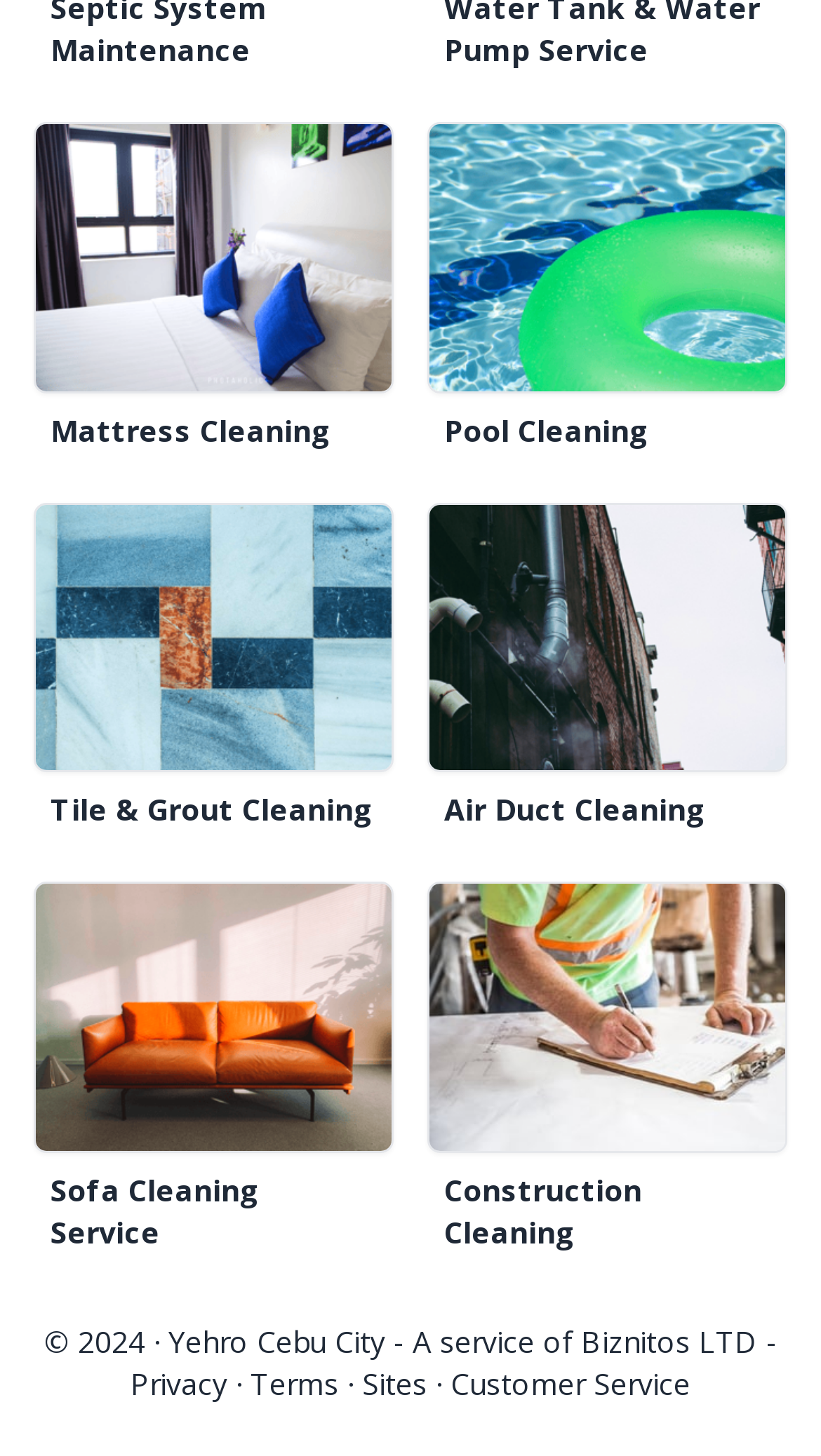Respond to the question with just a single word or phrase: 
Is there a copyright information?

Yes